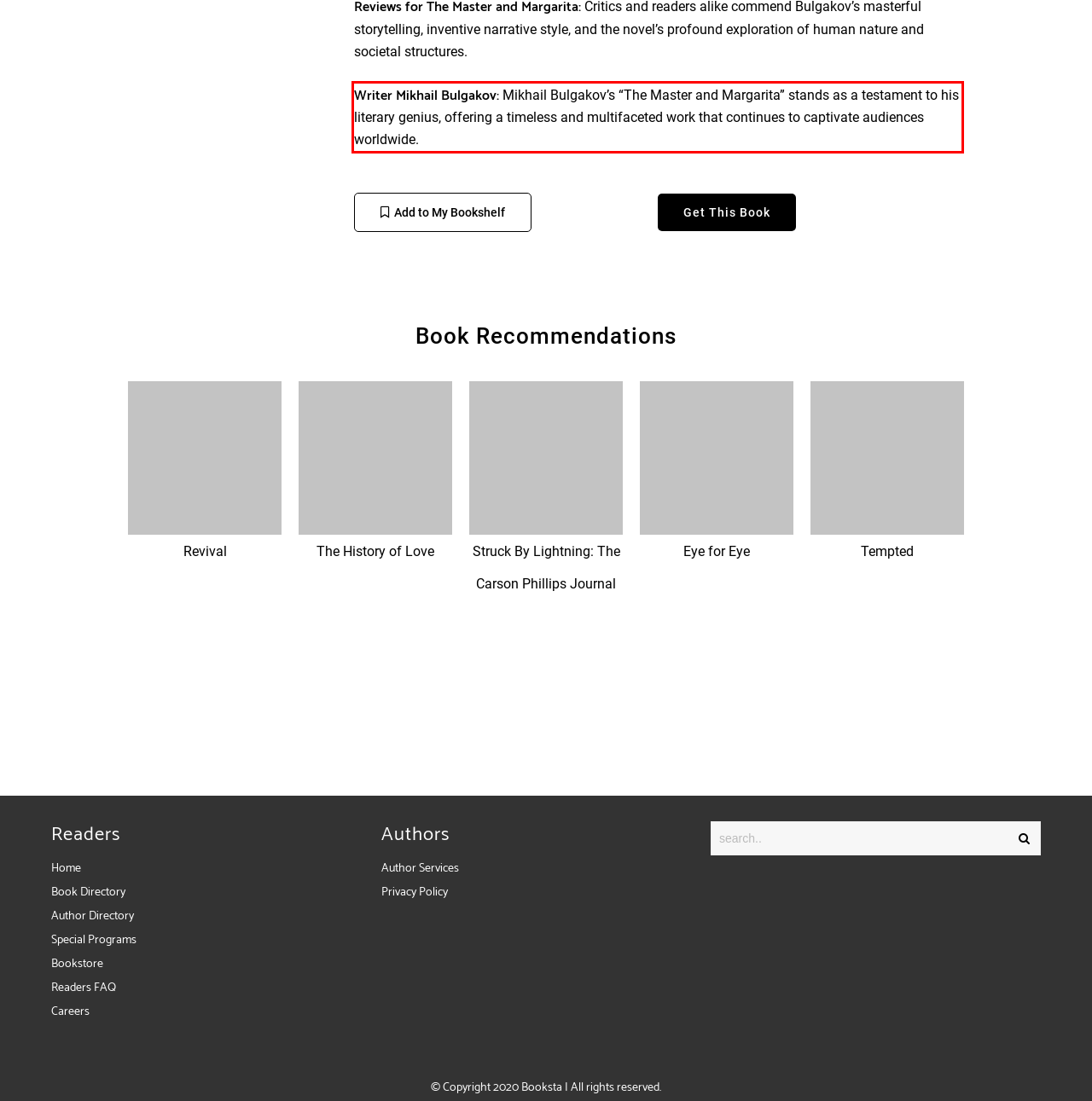Inspect the webpage screenshot that has a red bounding box and use OCR technology to read and display the text inside the red bounding box.

Writer Mikhail Bulgakov: Mikhail Bulgakov’s “The Master and Margarita” stands as a testament to his literary genius, offering a timeless and multifaceted work that continues to captivate audiences worldwide.